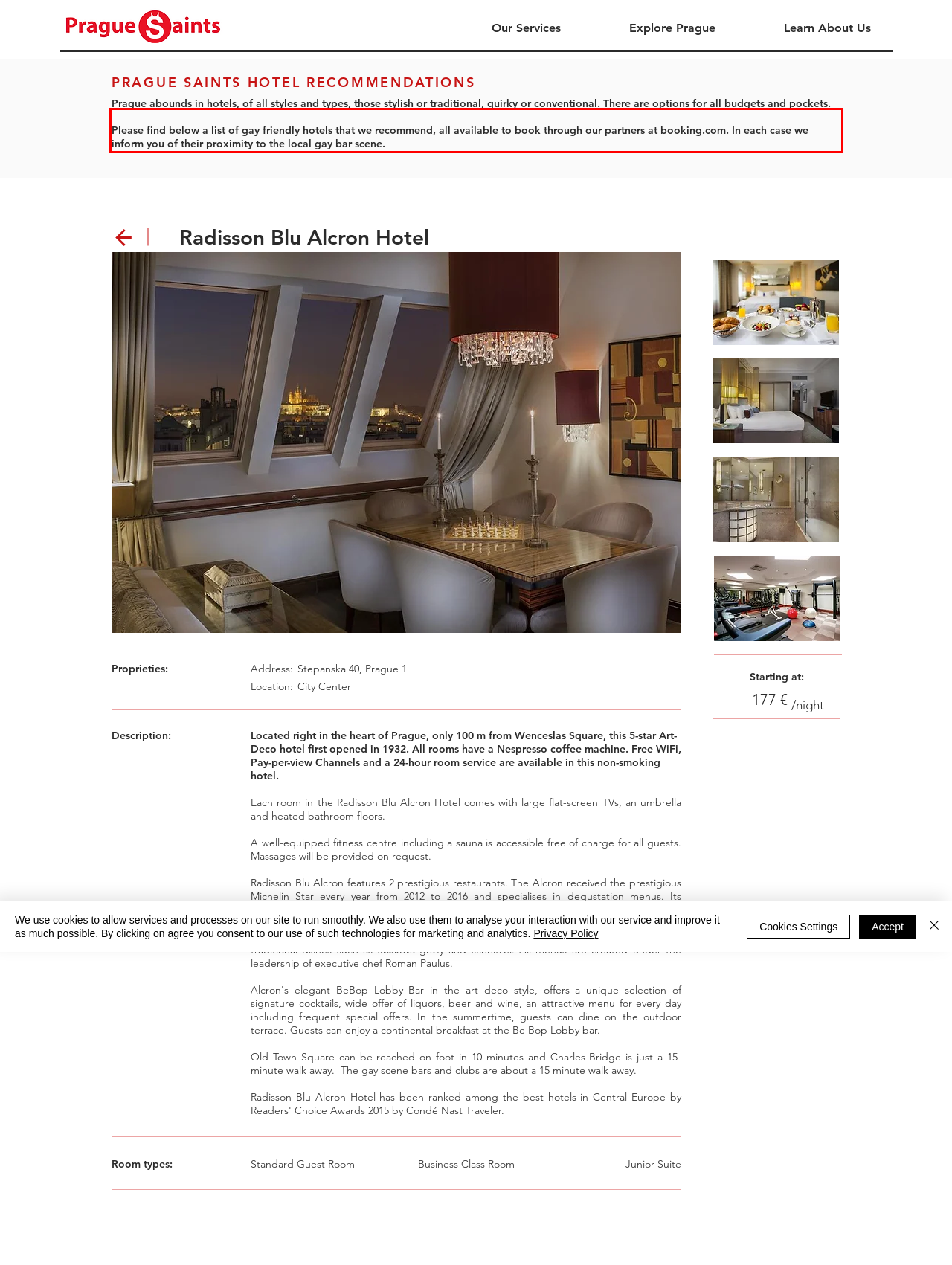Examine the screenshot of the webpage, locate the red bounding box, and generate the text contained within it.

Please find below a list of gay friendly hotels that we recommend, all available to book through our partners at booking.com. In each case we inform you of their proximity to the local gay bar scene.